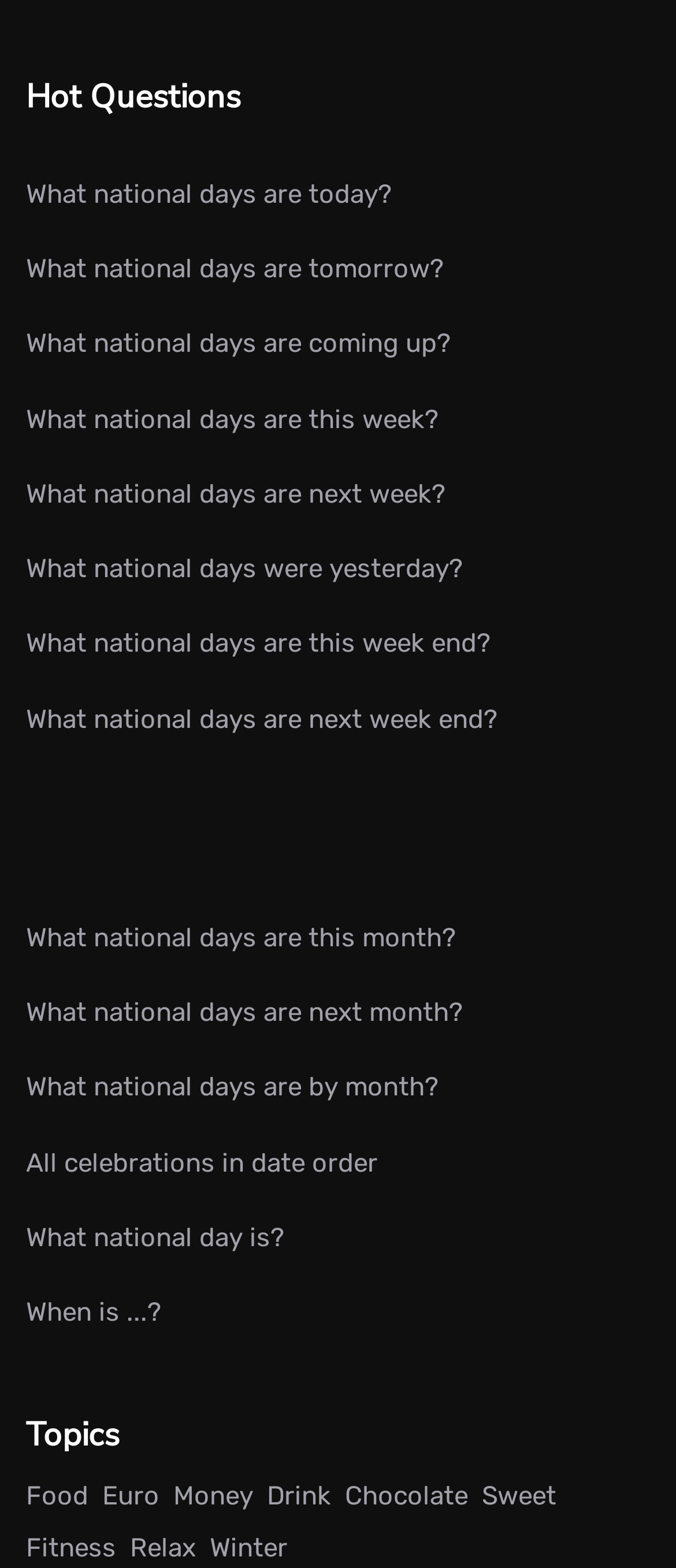Please provide a detailed answer to the question below based on the screenshot: 
What are the national days displayed on the webpage?

The webpage displays various national days, including today, tomorrow, this week, next week, this month, next month, and by month. It also provides links to specific national days, such as 'What national day is?' and 'When is...?'.